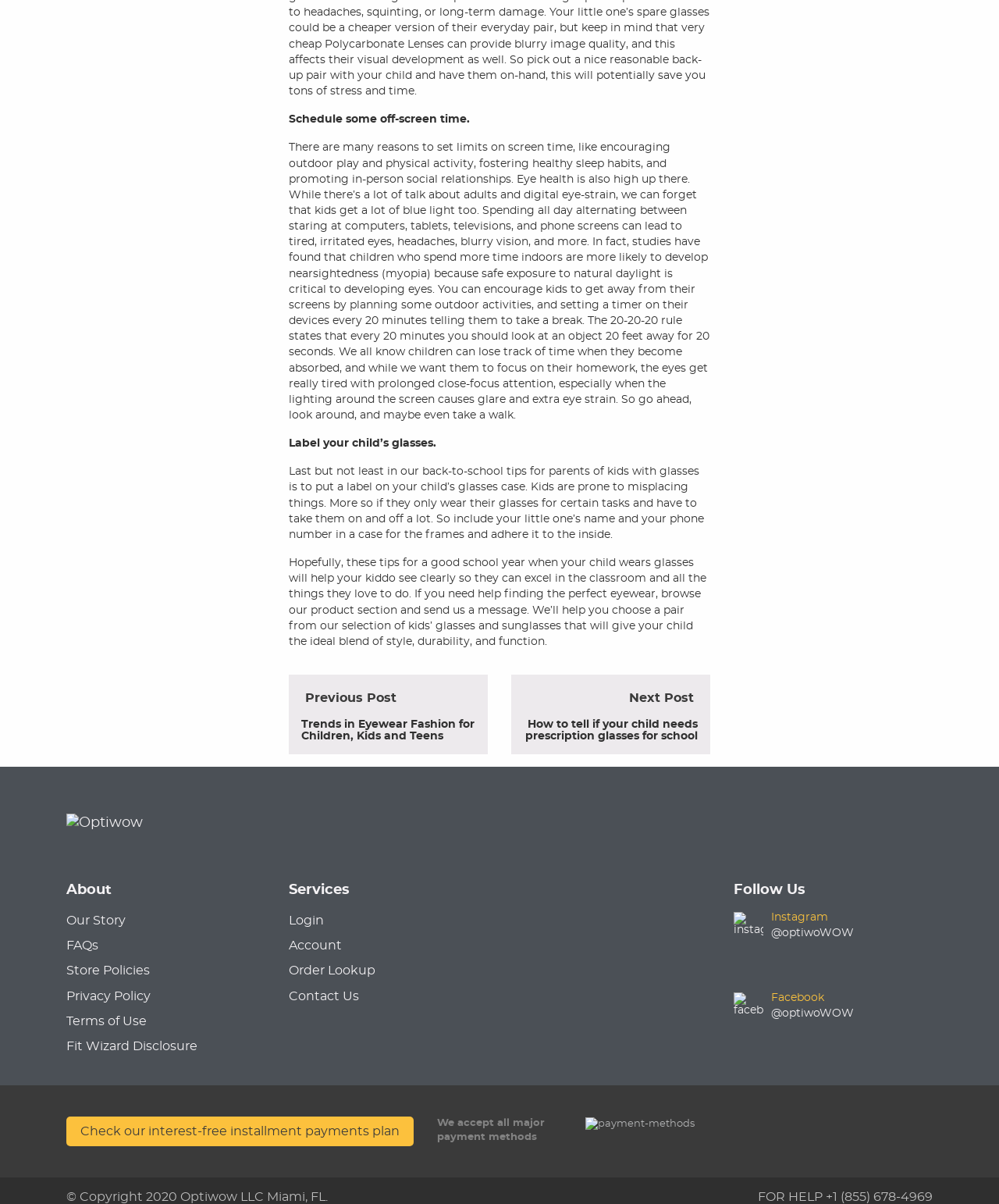What is the purpose of labeling a child's glasses case?
Answer the question based on the image using a single word or a brief phrase.

To prevent loss